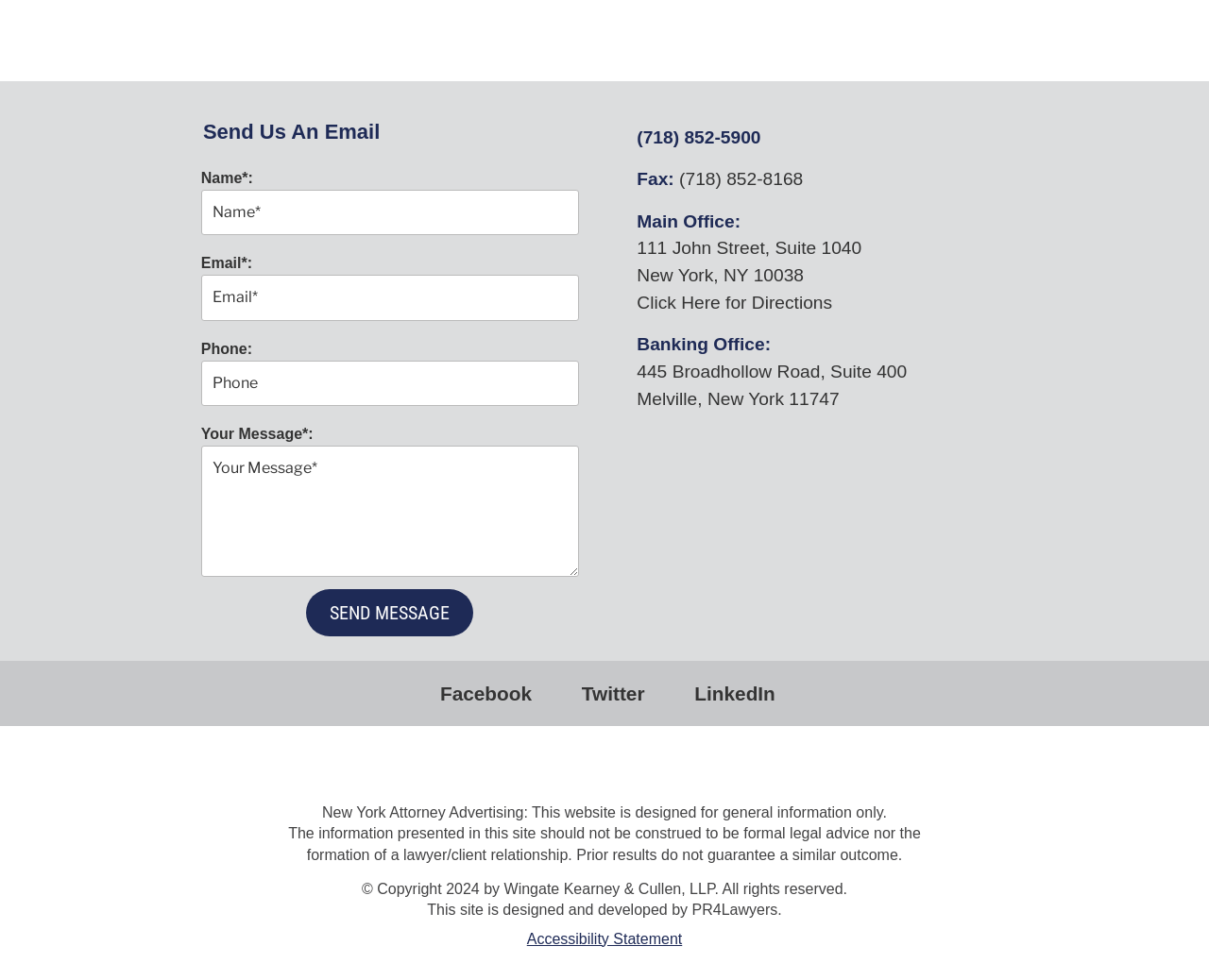Determine the bounding box of the UI element mentioned here: "parent_node: Advanced name="SUBMIT" value="Go"". The coordinates must be in the format [left, top, right, bottom] with values ranging from 0 to 1.

None